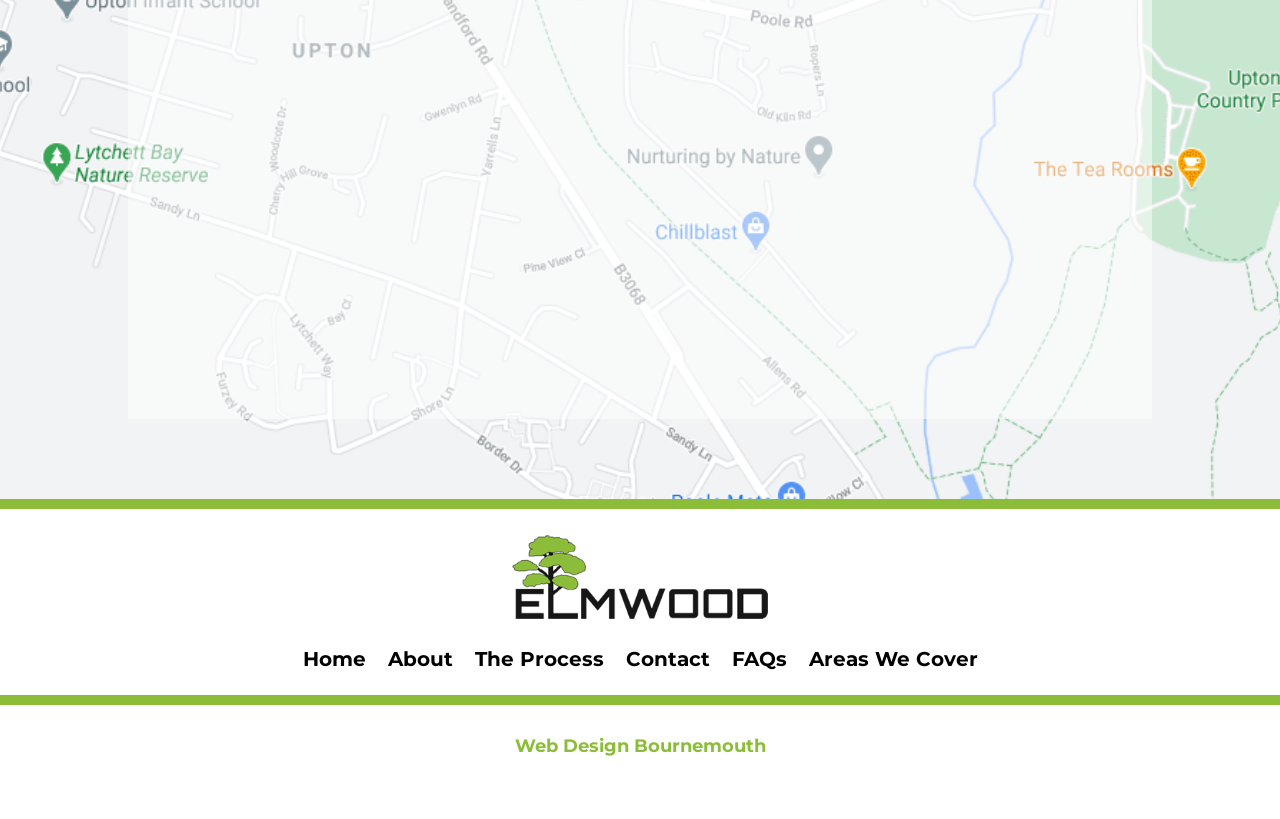Please respond to the question using a single word or phrase:
What is the link located at the top-right corner of the webpage?

Web Design Bournemouth